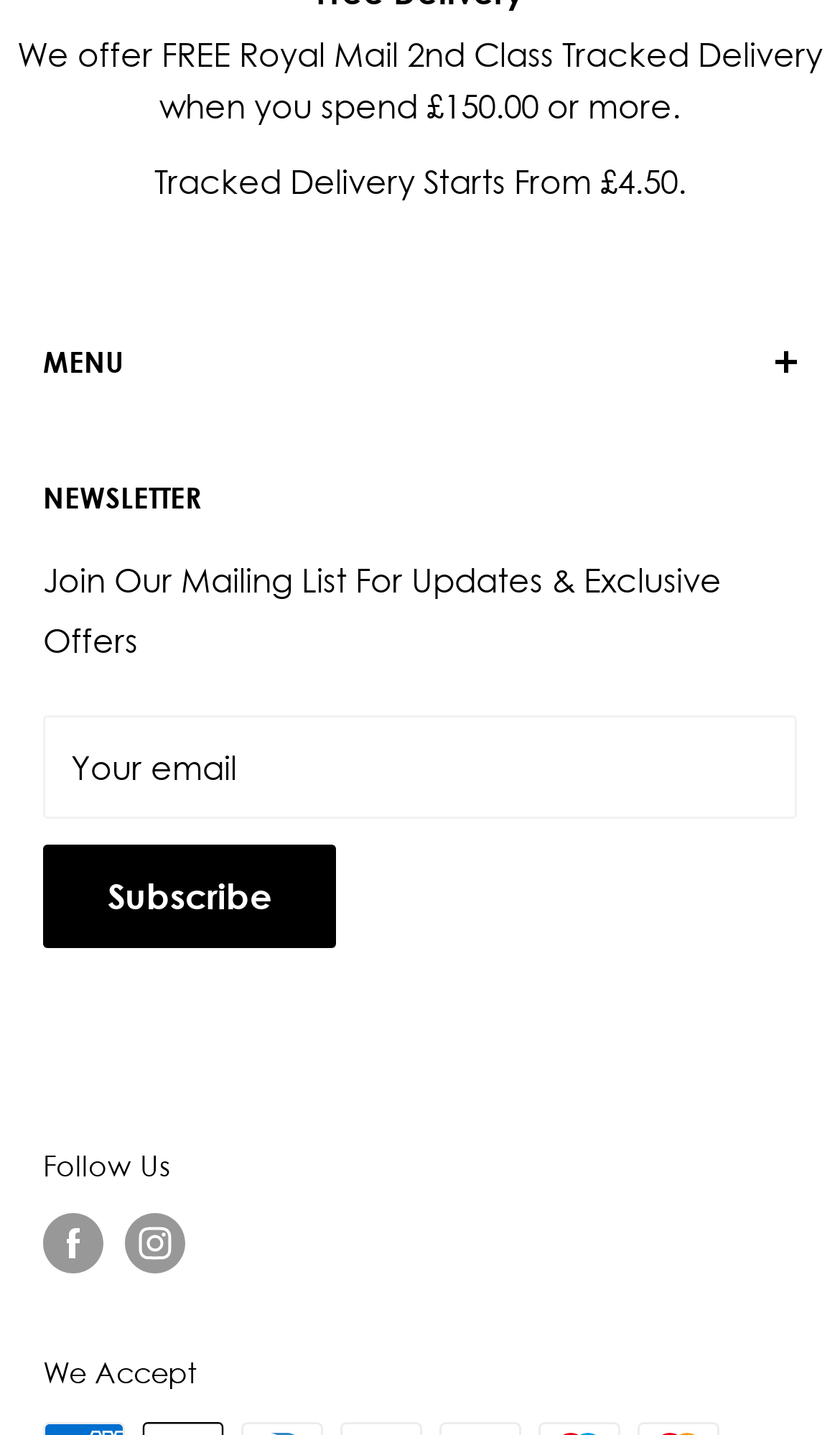How much does tracked delivery start from?
Please respond to the question thoroughly and include all relevant details.

The webpage states 'Tracked Delivery Starts From £4.50.' which provides the starting price for tracked delivery.